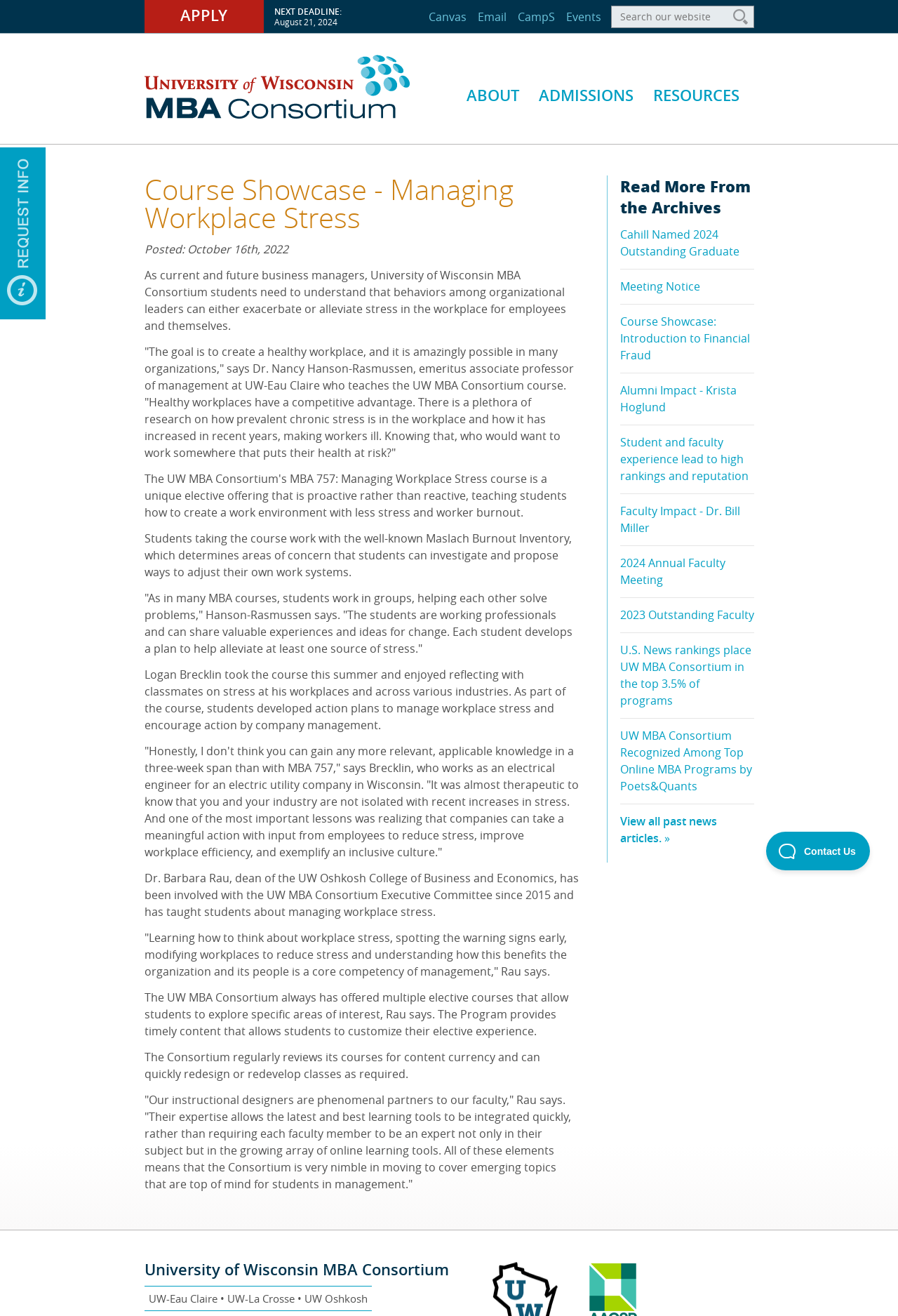Determine the bounding box coordinates for the area you should click to complete the following instruction: "View all past news articles".

[0.69, 0.618, 0.798, 0.643]